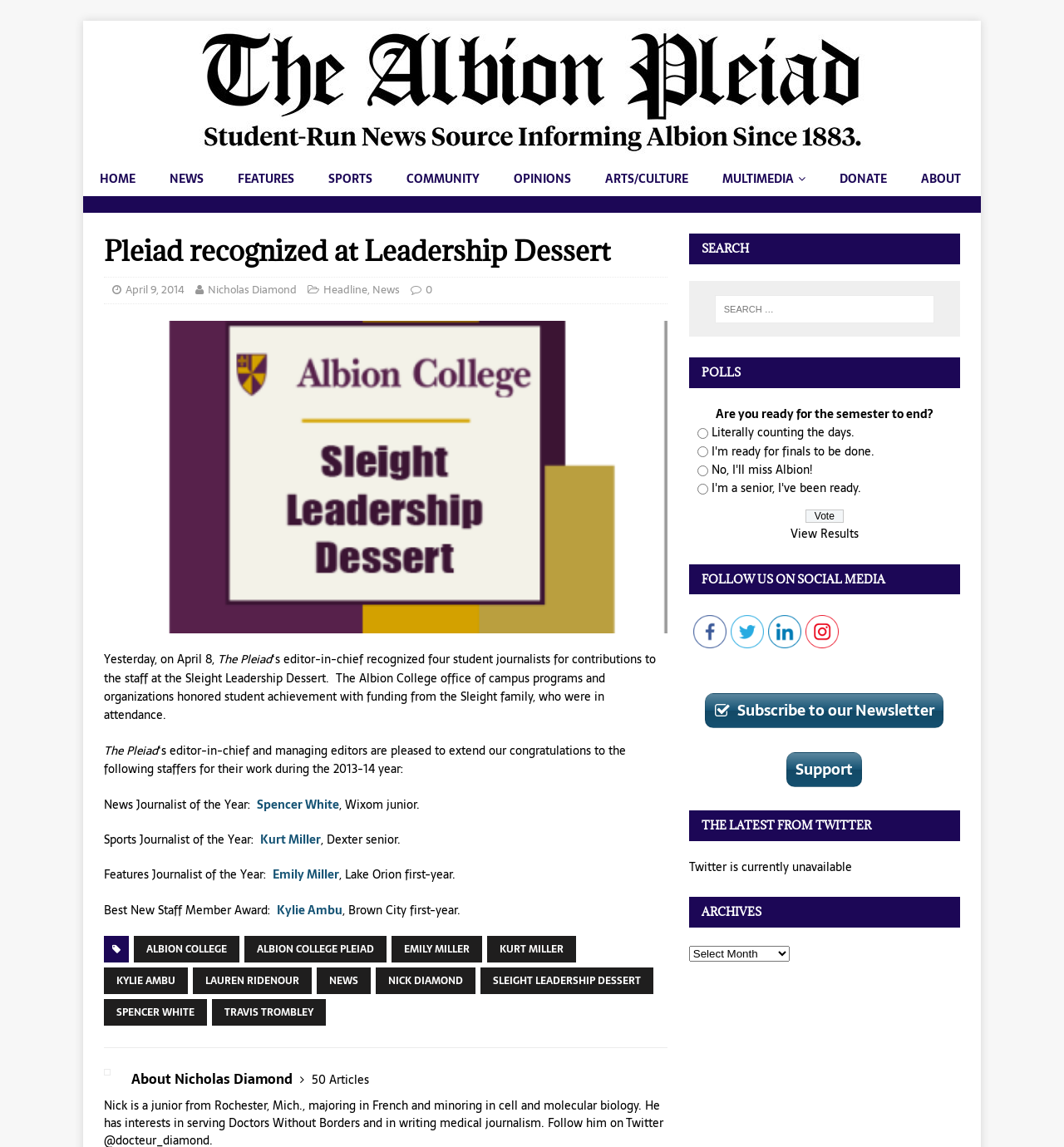Provide the bounding box coordinates for the UI element that is described by this text: "Subscribe to our Newsletter". The coordinates should be in the form of four float numbers between 0 and 1: [left, top, right, bottom].

[0.663, 0.605, 0.887, 0.635]